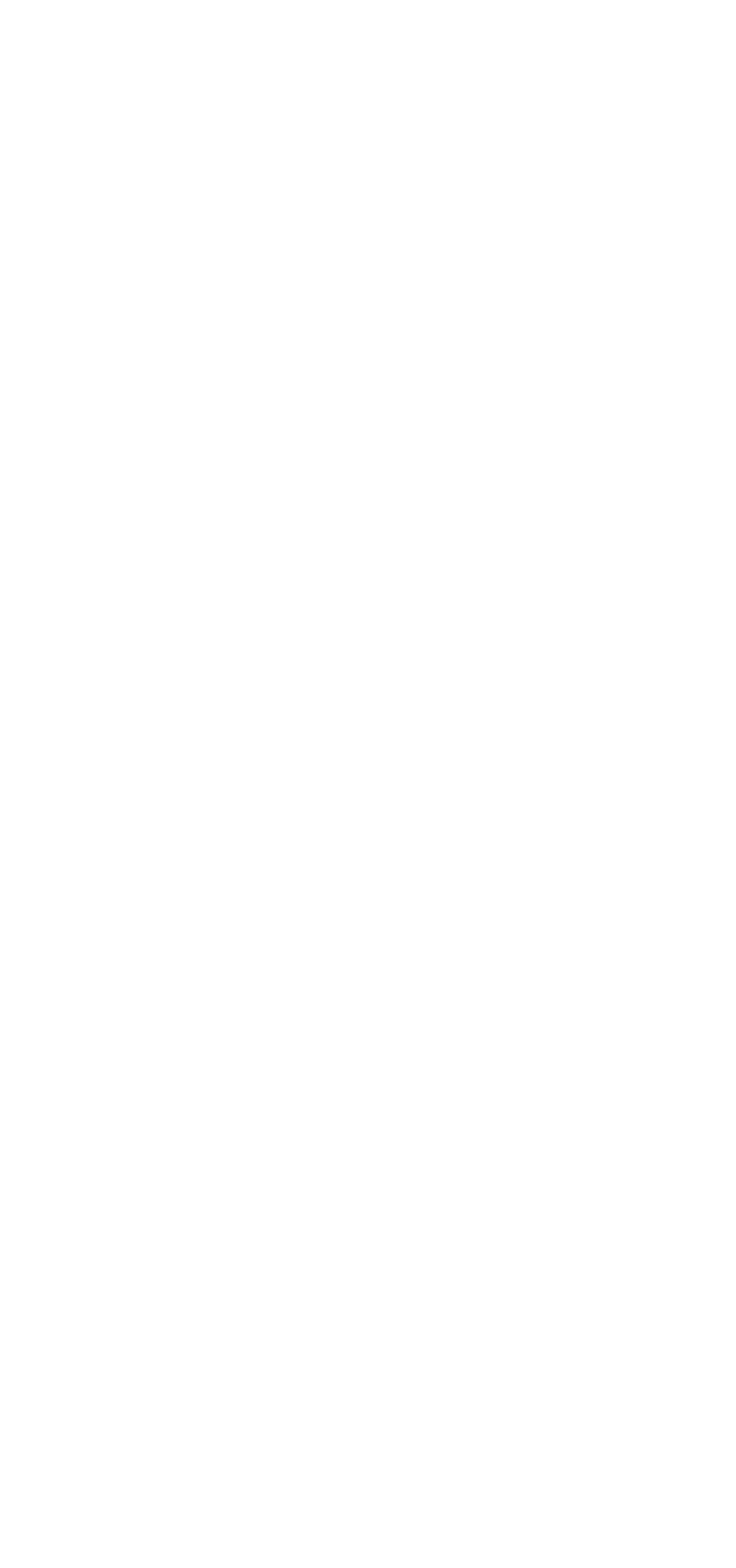Determine the bounding box coordinates for the clickable element required to fulfill the instruction: "visit fuelob". Provide the coordinates as four float numbers between 0 and 1, i.e., [left, top, right, bottom].

[0.101, 0.004, 0.224, 0.029]